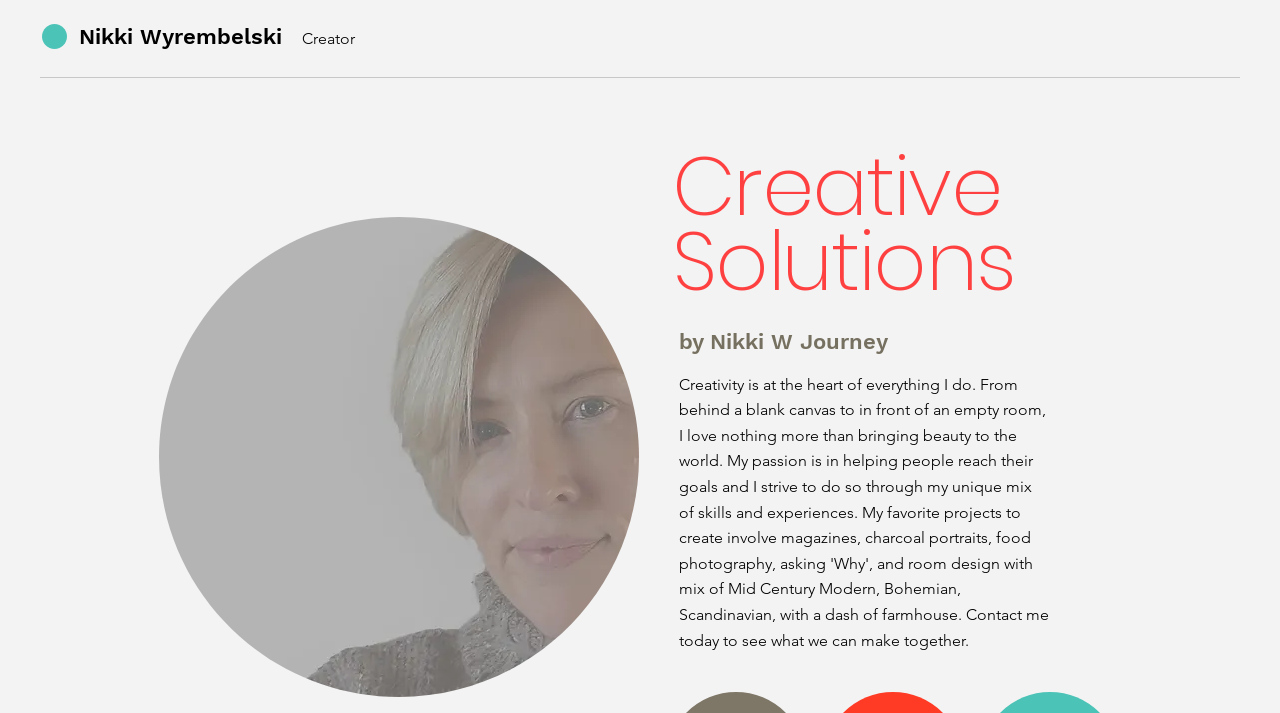Based on the provided description, "Nikki Wyrembelski", find the bounding box of the corresponding UI element in the screenshot.

[0.062, 0.034, 0.22, 0.069]